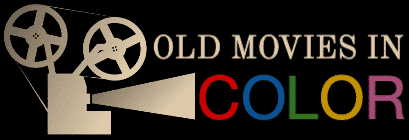What is the symbol of nostalgia in the image?
Carefully analyze the image and provide a thorough answer to the question.

The image showcases a vintage film projector, which symbolizes the nostalgia of early cinema. This projector is a classic representation of the early days of filmmaking, evoking a sense of nostalgia and retro charm.